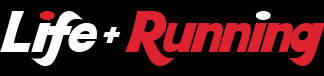What symbol connects the two words 'Life' and 'Running'?
Please give a detailed and elaborate explanation in response to the question.

The plus sign is used to visually connect the two words 'Life' and 'Running', symbolizing a holistic approach to fitness and well-being, and suggesting a focus on promoting an active lifestyle intertwined with personal wellness.